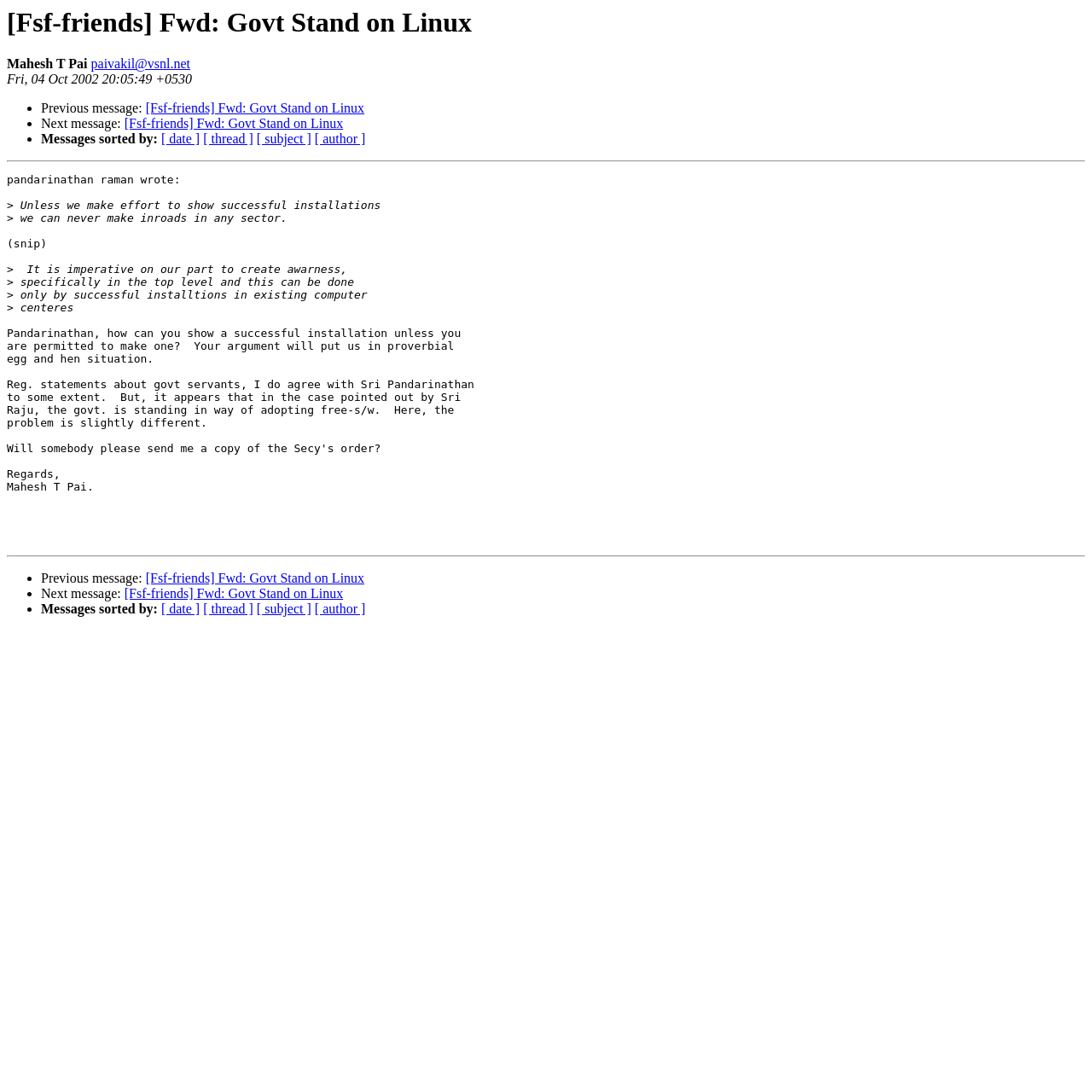Select the bounding box coordinates of the element I need to click to carry out the following instruction: "Click on the link to view next message".

[0.038, 0.107, 0.114, 0.12]